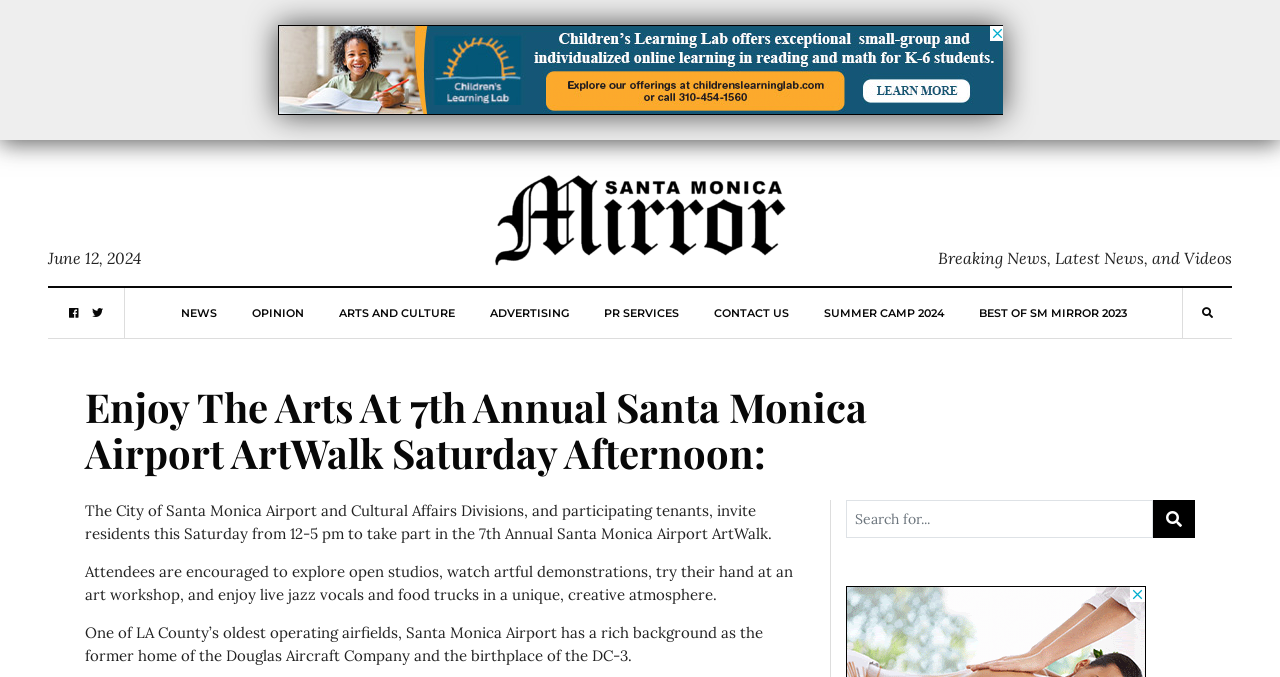Determine which piece of text is the heading of the webpage and provide it.

Enjoy The Arts At 7th Annual Santa Monica Airport ArtWalk Saturday Afternoon: